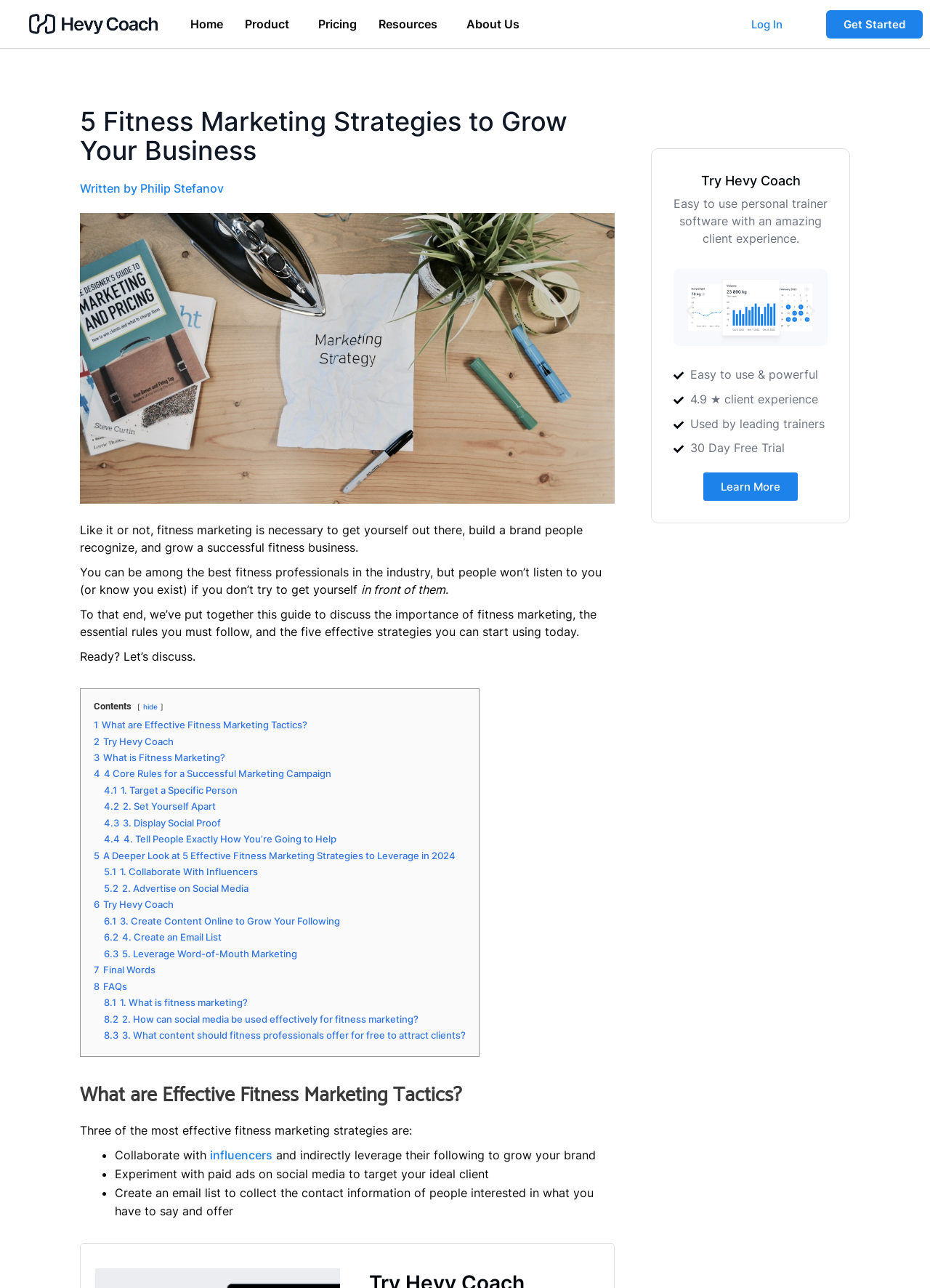Identify the bounding box coordinates for the element you need to click to achieve the following task: "Log in to your account". The coordinates must be four float values ranging from 0 to 1, formatted as [left, top, right, bottom].

[0.807, 0.013, 0.841, 0.024]